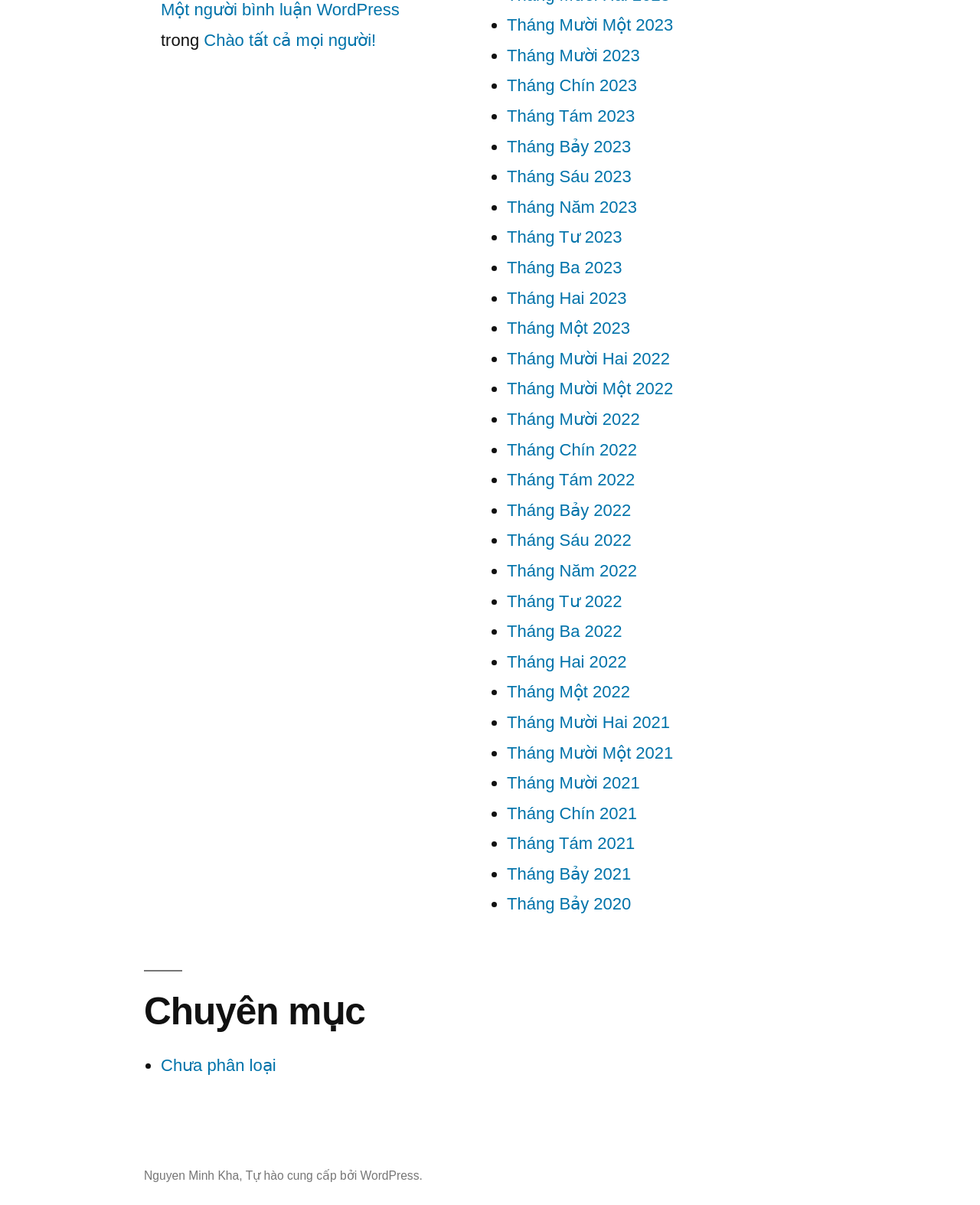Please identify the bounding box coordinates of the element's region that I should click in order to complete the following instruction: "Submit a message". The bounding box coordinates consist of four float numbers between 0 and 1, i.e., [left, top, right, bottom].

None